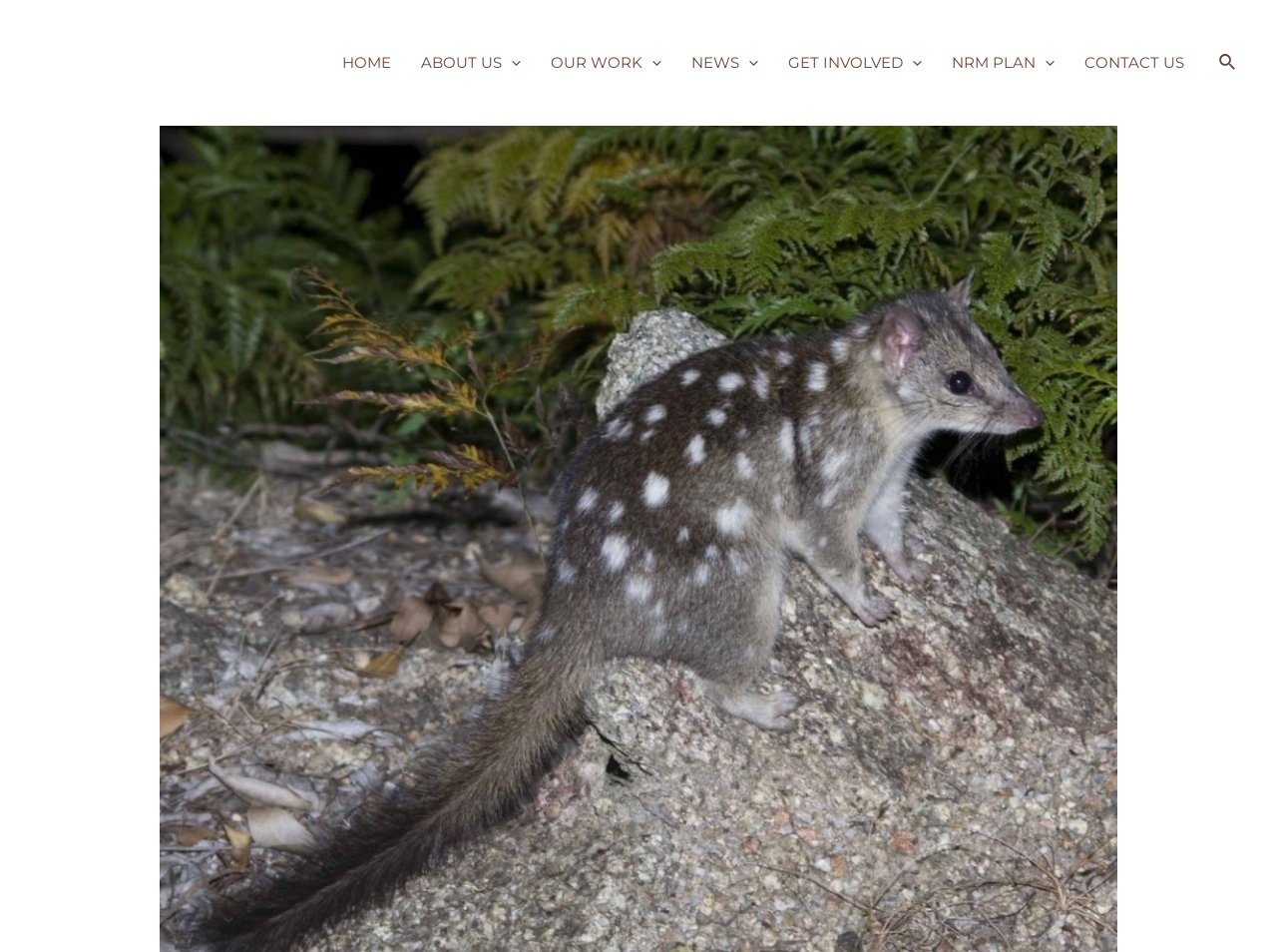Construct a comprehensive caption that outlines the webpage's structure and content.

The webpage is about the Northern Quolls conservation project at Brooklyn Wildlife Sanctuary. At the top left, there is a link to "Gulf Savannah NRM" accompanied by an image with the same name. Below this, there is a navigation menu labeled "Site Navigation" that spans across the top of the page. The menu consists of six links: "HOME", "ABOUT US", "OUR WORK", "NEWS", "GET INVOLVED", and "NRM PLAN", each with a dropdown menu toggle icon. The "CONTACT US" link is located at the far right of the navigation menu. 

At the top right, there is a search icon link. The rest of the webpage content is not described in the provided accessibility tree.